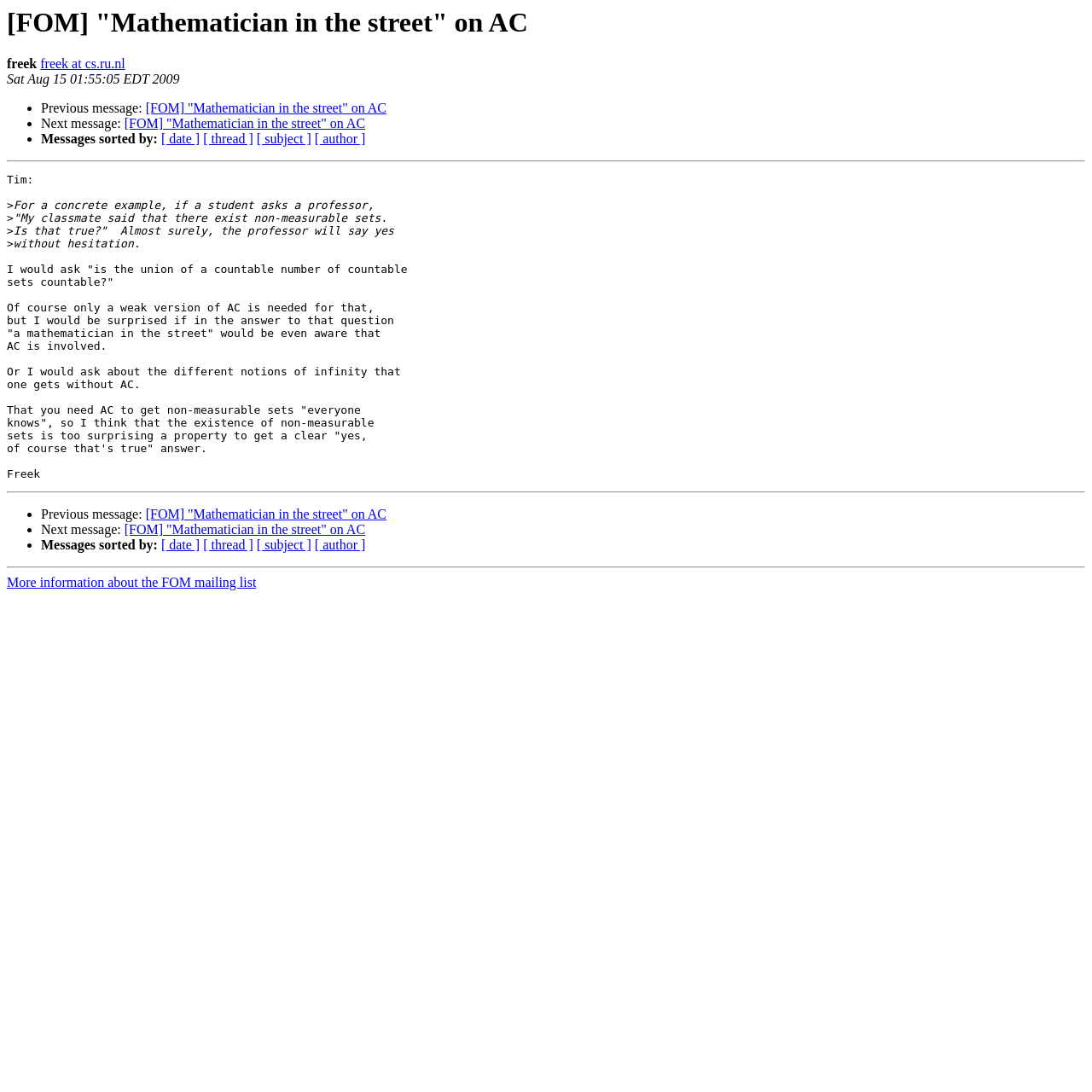Determine the bounding box of the UI component based on this description: "[ subject ]". The bounding box coordinates should be four float values between 0 and 1, i.e., [left, top, right, bottom].

[0.235, 0.493, 0.285, 0.506]